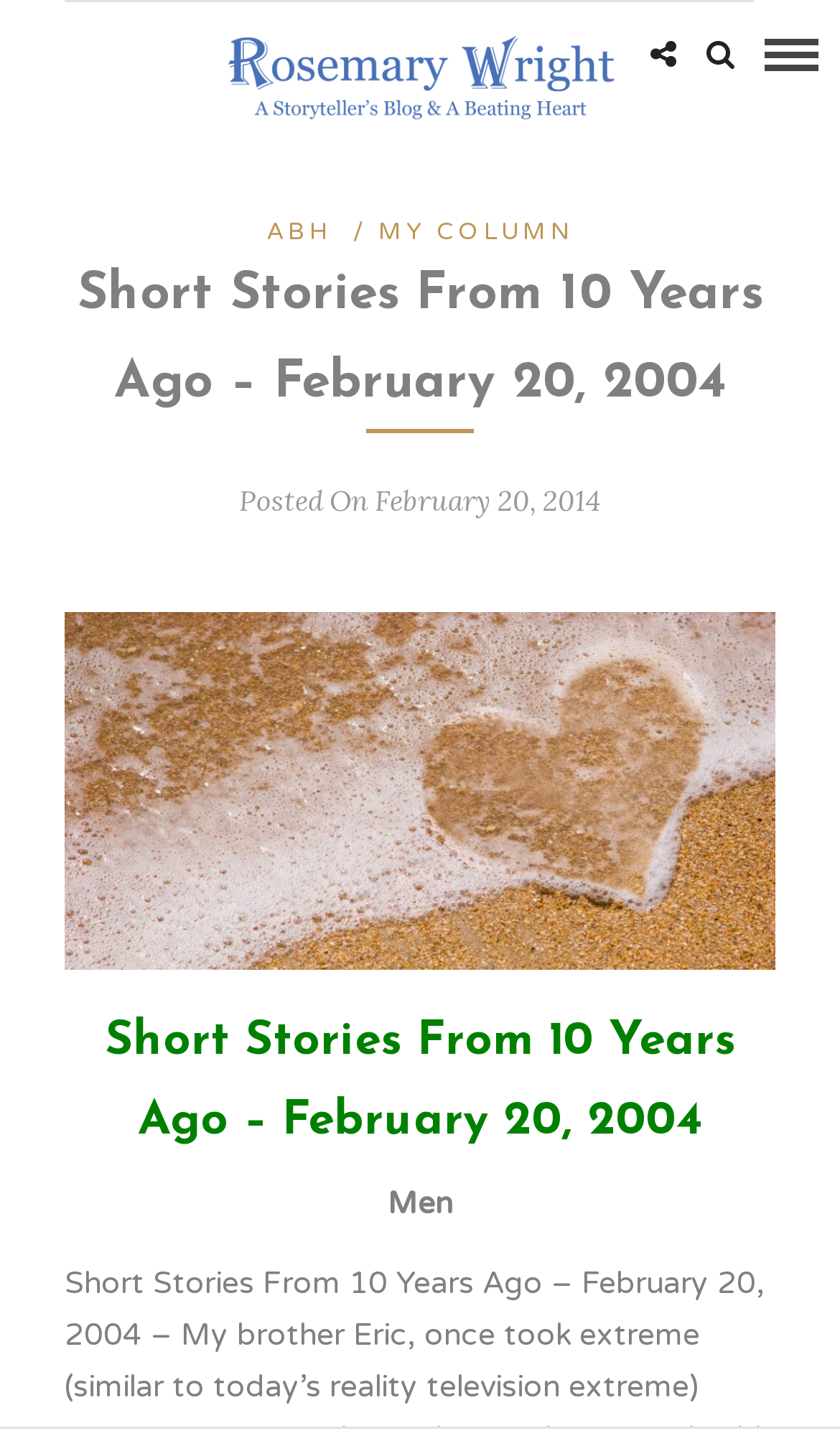What is the category of the article?
Provide a detailed answer to the question, using the image to inform your response.

I inferred the category of the article by looking at the heading element that says 'Short Stories From 10 Years Ago – February 20, 2004' and the static text element that says 'Short Stories From 10 Years Ago – February 20, 2004 –'.